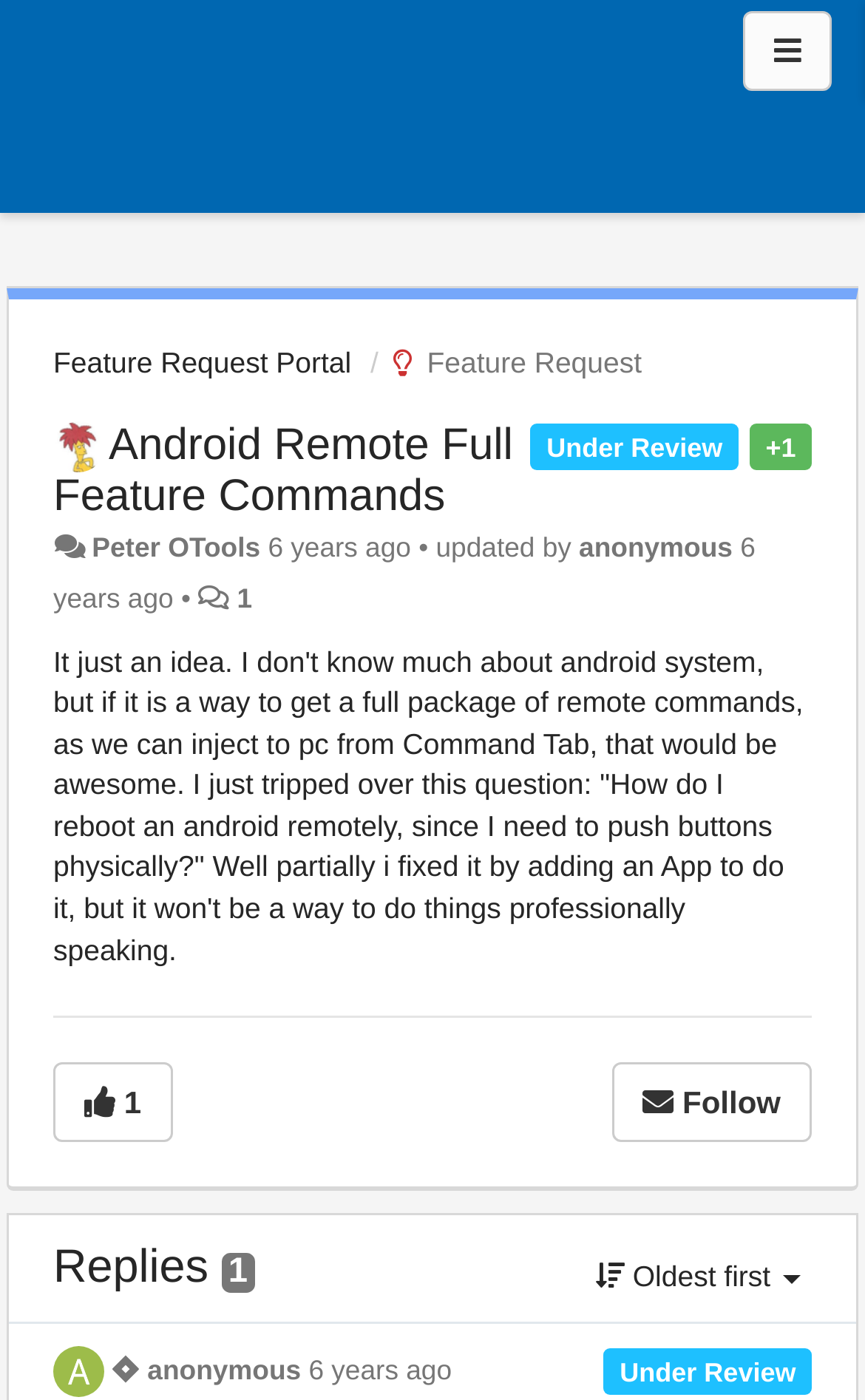How many replies are there?
Using the image as a reference, answer the question with a short word or phrase.

Not specified